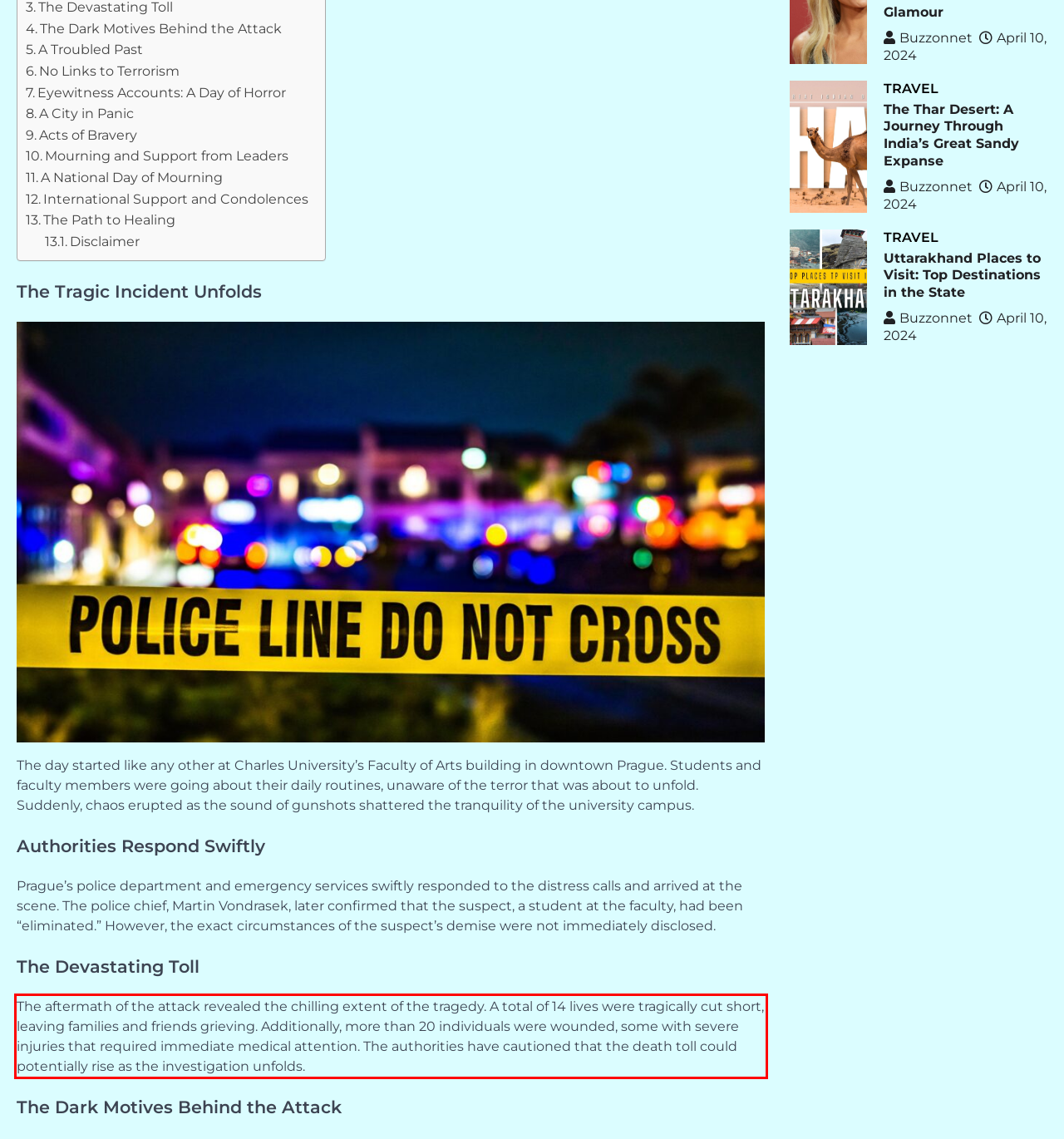Examine the webpage screenshot and use OCR to obtain the text inside the red bounding box.

The aftermath of the attack revealed the chilling extent of the tragedy. A total of 14 lives were tragically cut short, leaving families and friends grieving. Additionally, more than 20 individuals were wounded, some with severe injuries that required immediate medical attention. The authorities have cautioned that the death toll could potentially rise as the investigation unfolds.